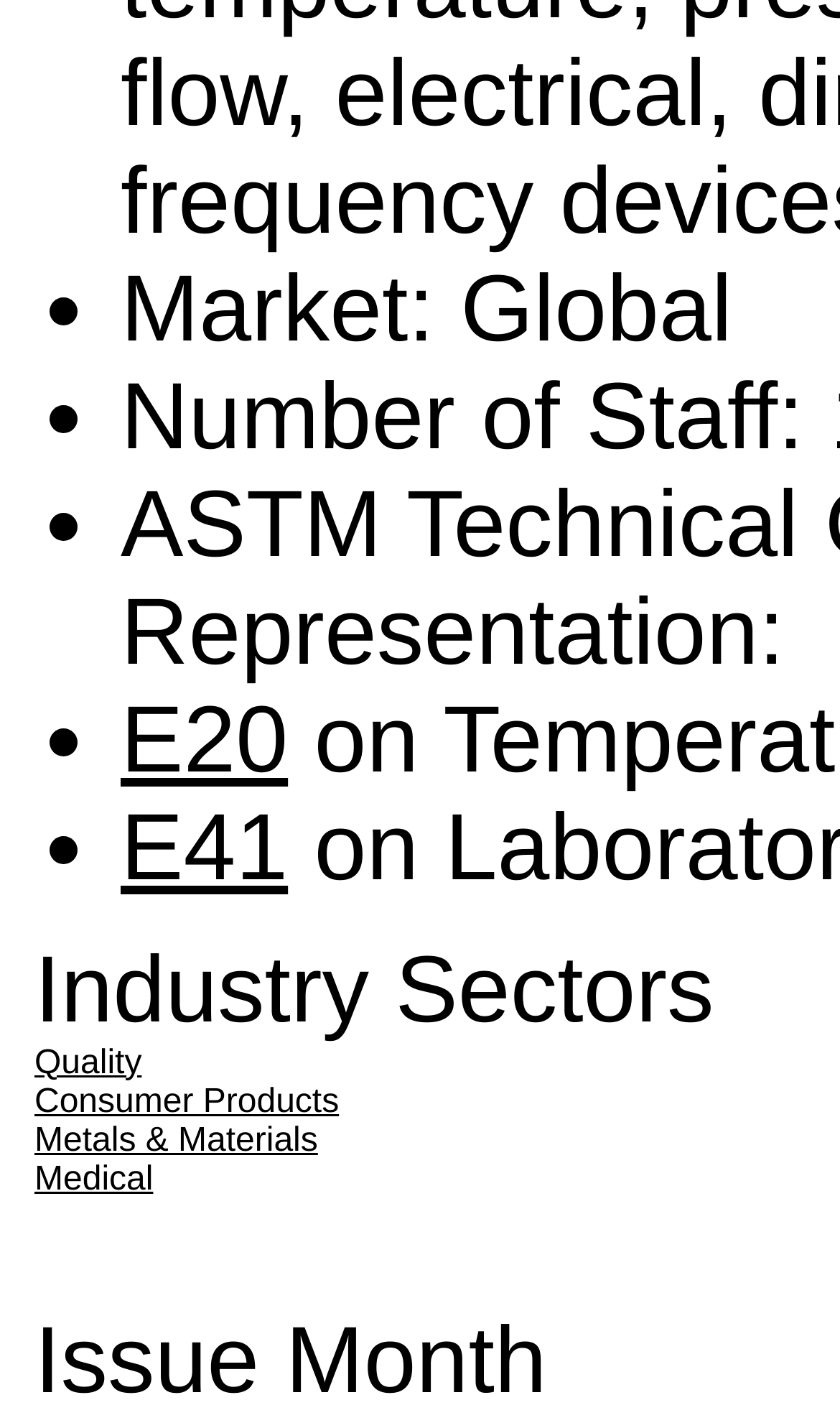Answer briefly with one word or phrase:
How many links are there under 'Industry Sectors'?

4